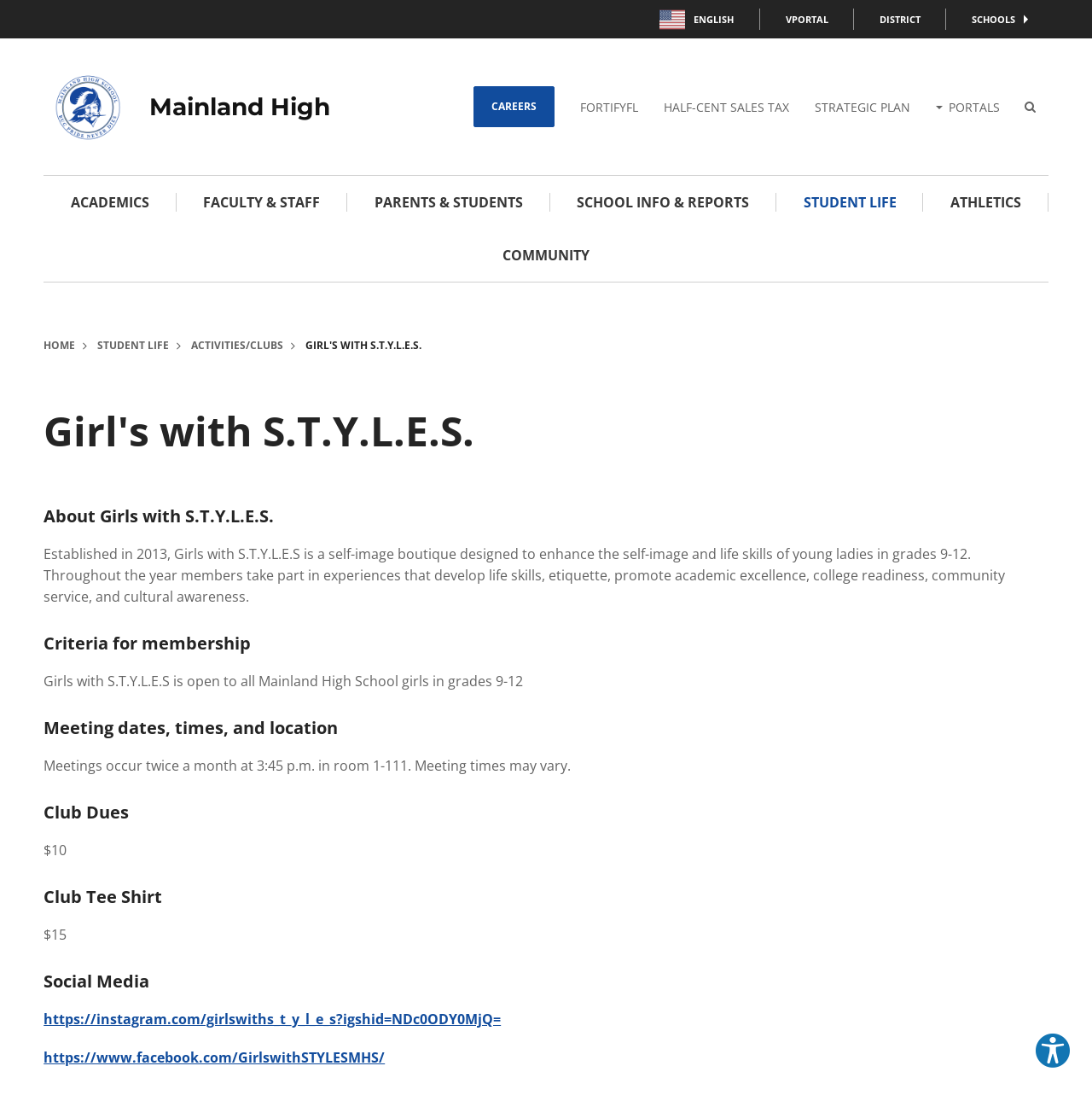Extract the bounding box coordinates of the UI element described: "Online Learning Opportunities". Provide the coordinates in the format [left, top, right, bottom] with values ranging from 0 to 1.

[0.274, 0.34, 0.469, 0.378]